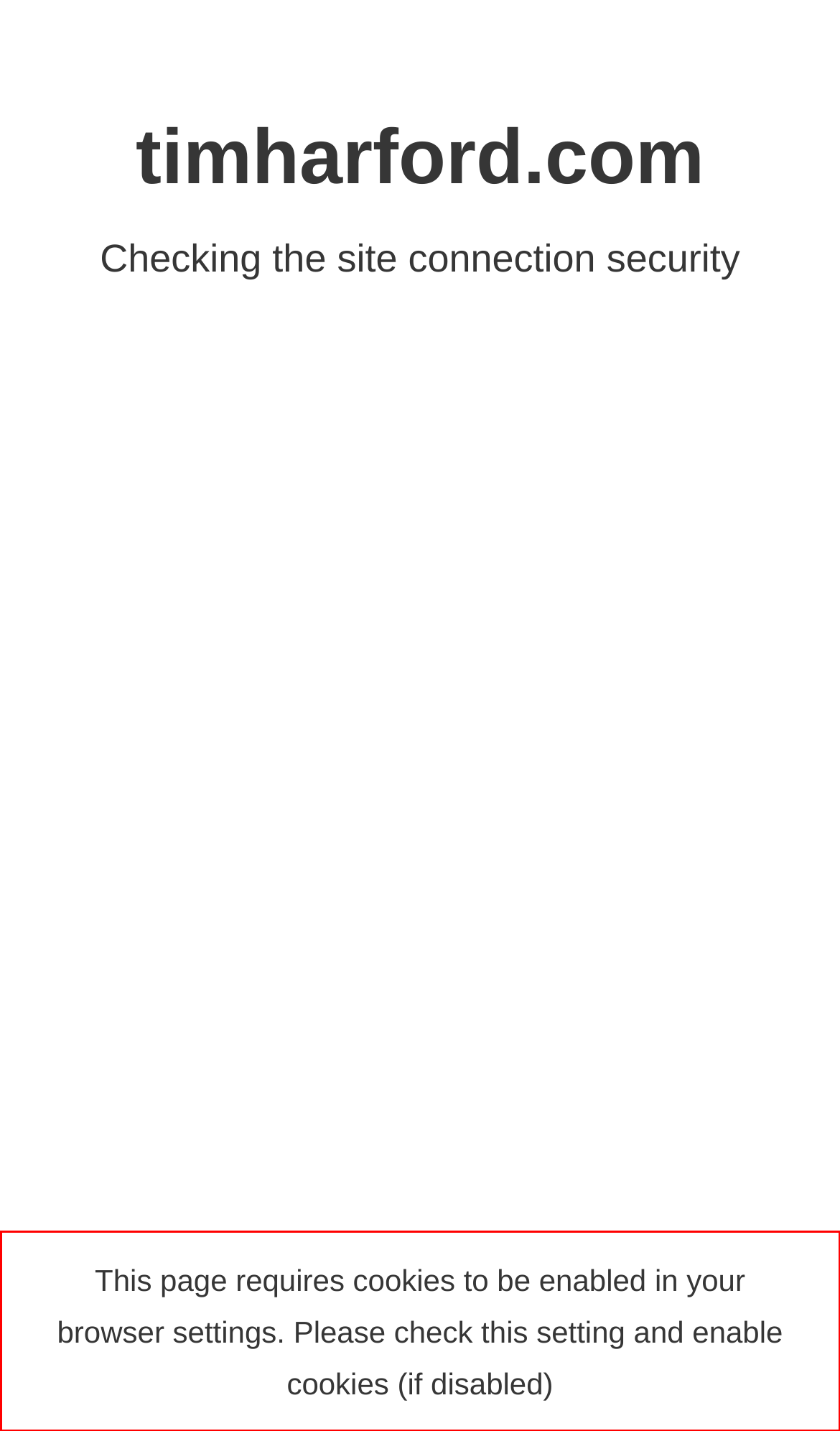Please identify and extract the text from the UI element that is surrounded by a red bounding box in the provided webpage screenshot.

This page requires cookies to be enabled in your browser settings. Please check this setting and enable cookies (if disabled)